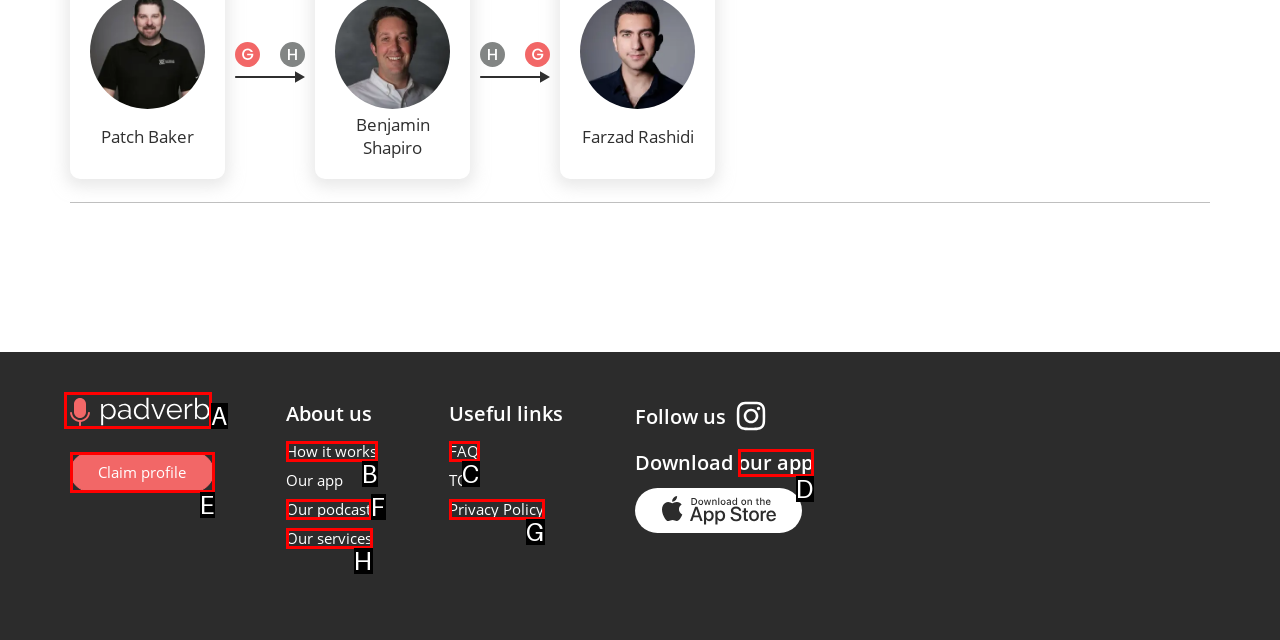Match the description to the correct option: How it works
Provide the letter of the matching option directly.

B